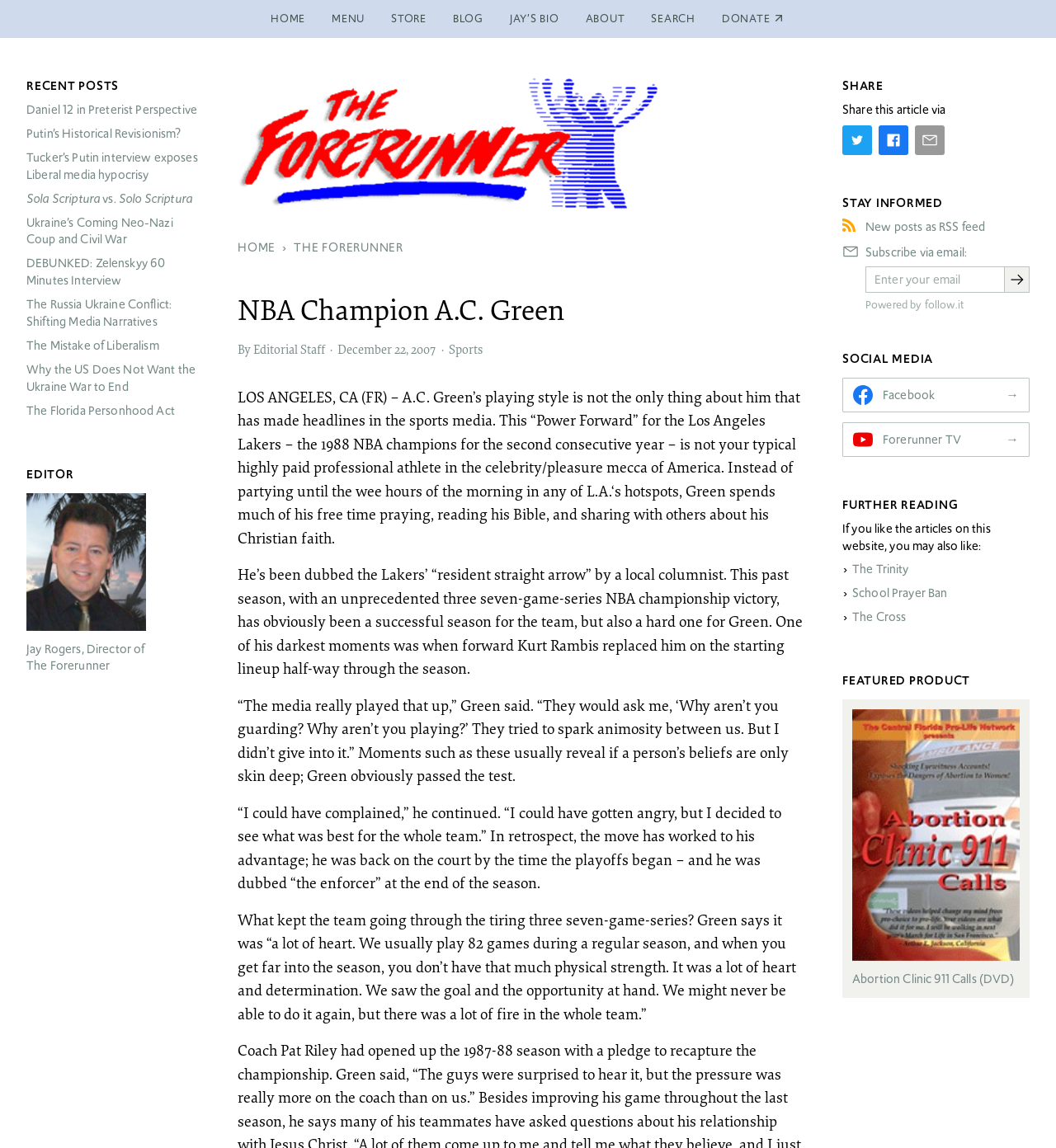Based on what you see in the screenshot, provide a thorough answer to this question: What is the name of the NBA champion?

The webpage is about A.C. Green, an NBA champion, and the text 'NBA Champion A.C. Green' is present in the heading of the webpage, indicating that A.C. Green is the NBA champion being referred to.